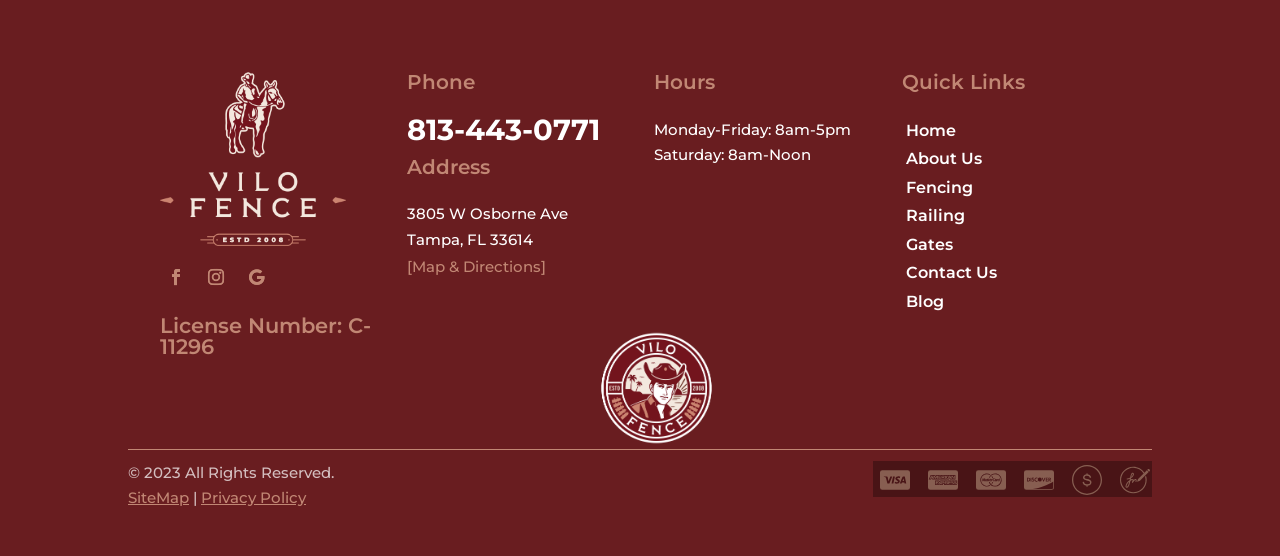Please indicate the bounding box coordinates for the clickable area to complete the following task: "Click the phone number link". The coordinates should be specified as four float numbers between 0 and 1, i.e., [left, top, right, bottom].

[0.318, 0.201, 0.469, 0.264]